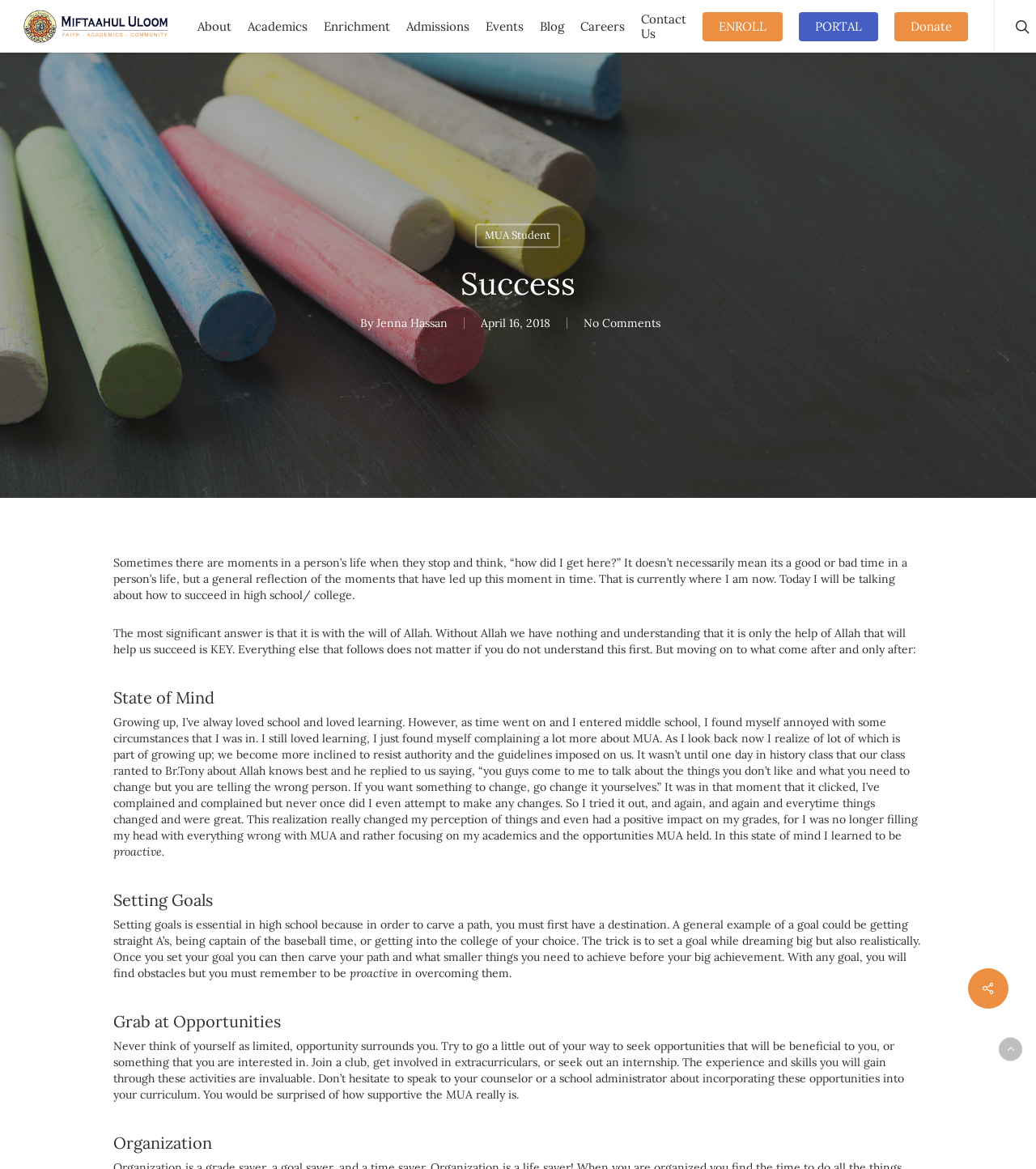Identify the bounding box for the UI element that is described as follows: "parent_node: Skip to main content".

[0.964, 0.887, 0.987, 0.908]